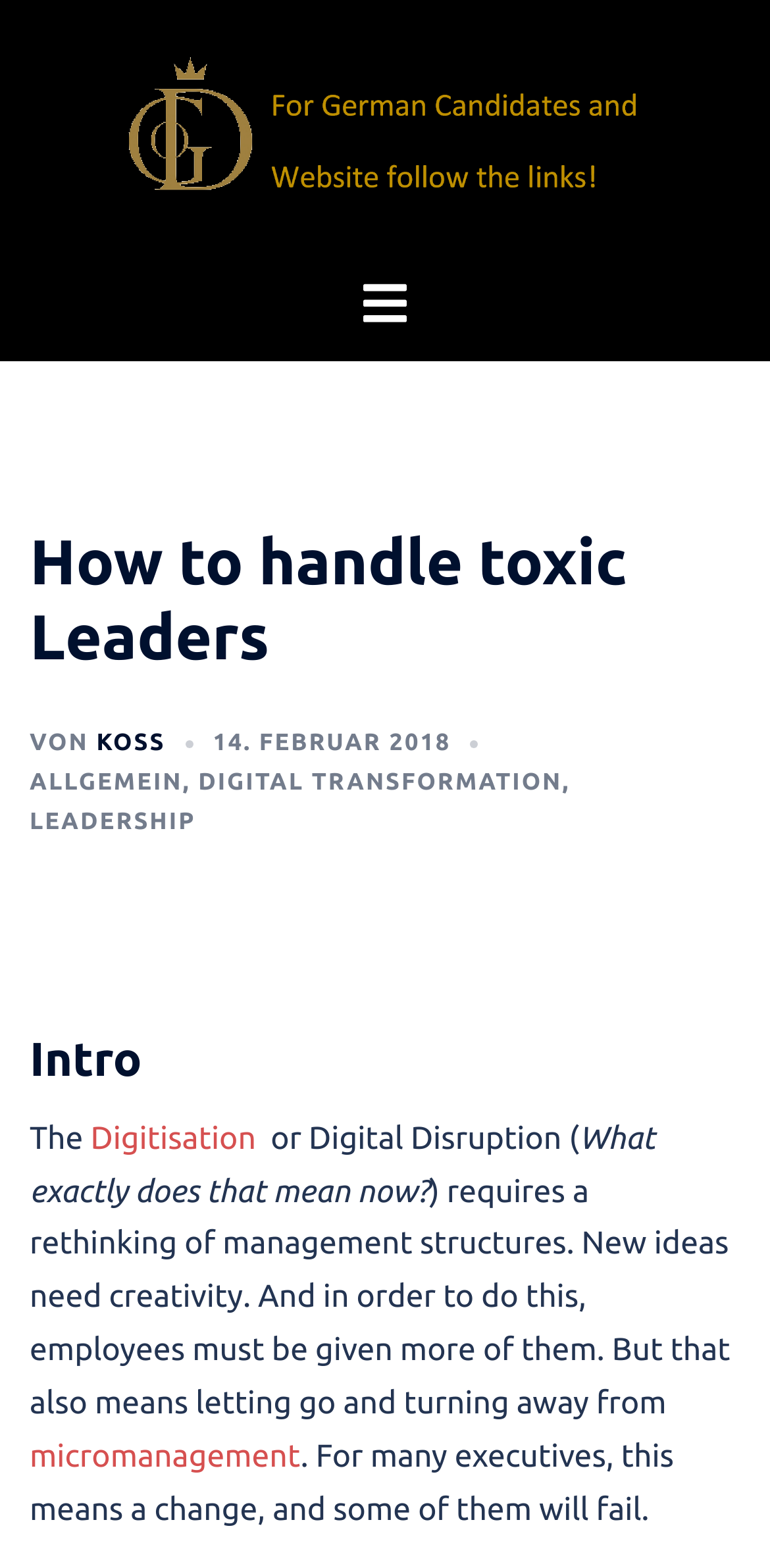What is the category of the article?
Based on the image, provide a one-word or brief-phrase response.

Leadership